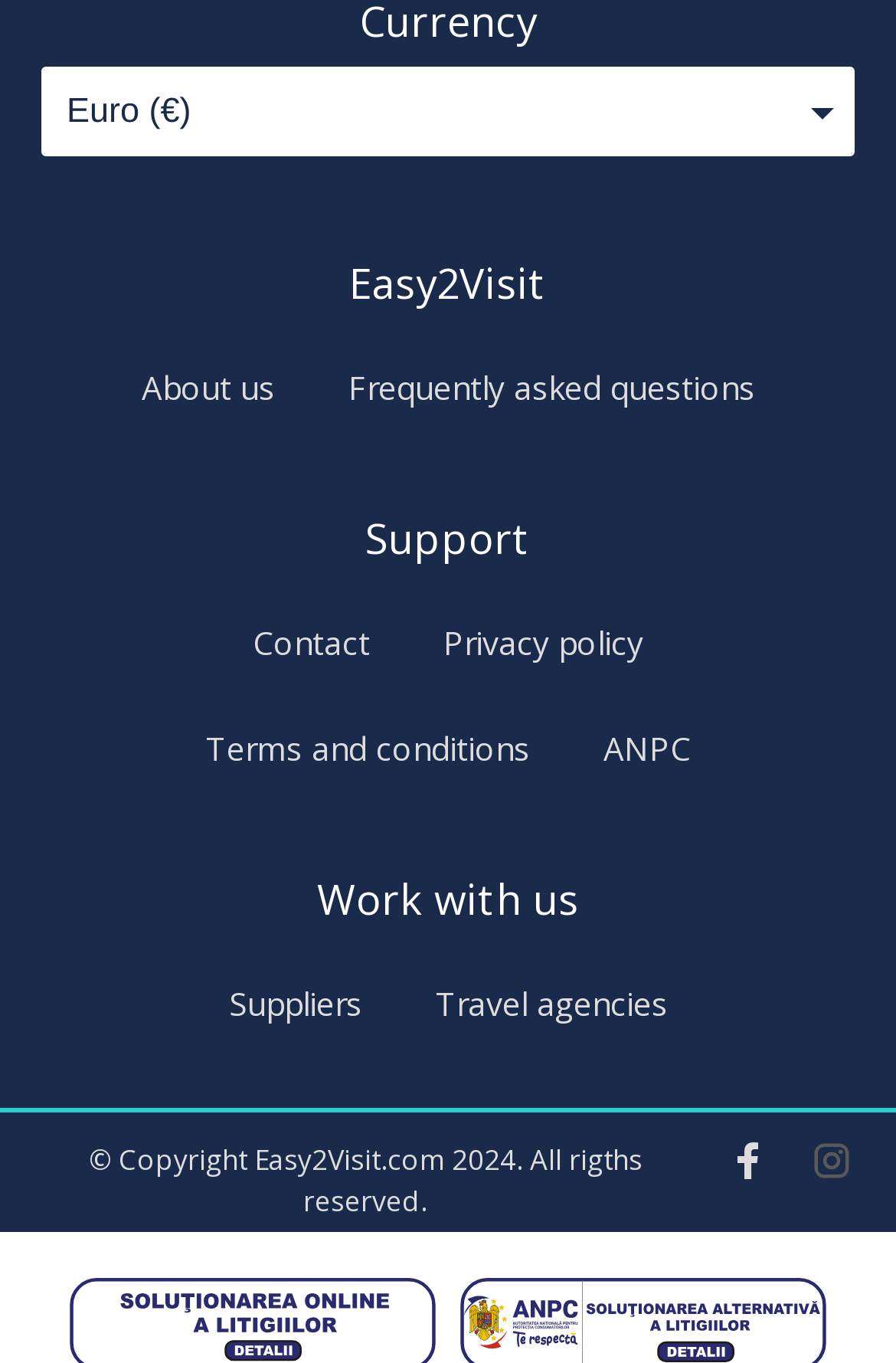Predict the bounding box coordinates of the UI element that matches this description: "About us". The coordinates should be in the format [left, top, right, bottom] with each value between 0 and 1.

[0.117, 0.249, 0.347, 0.318]